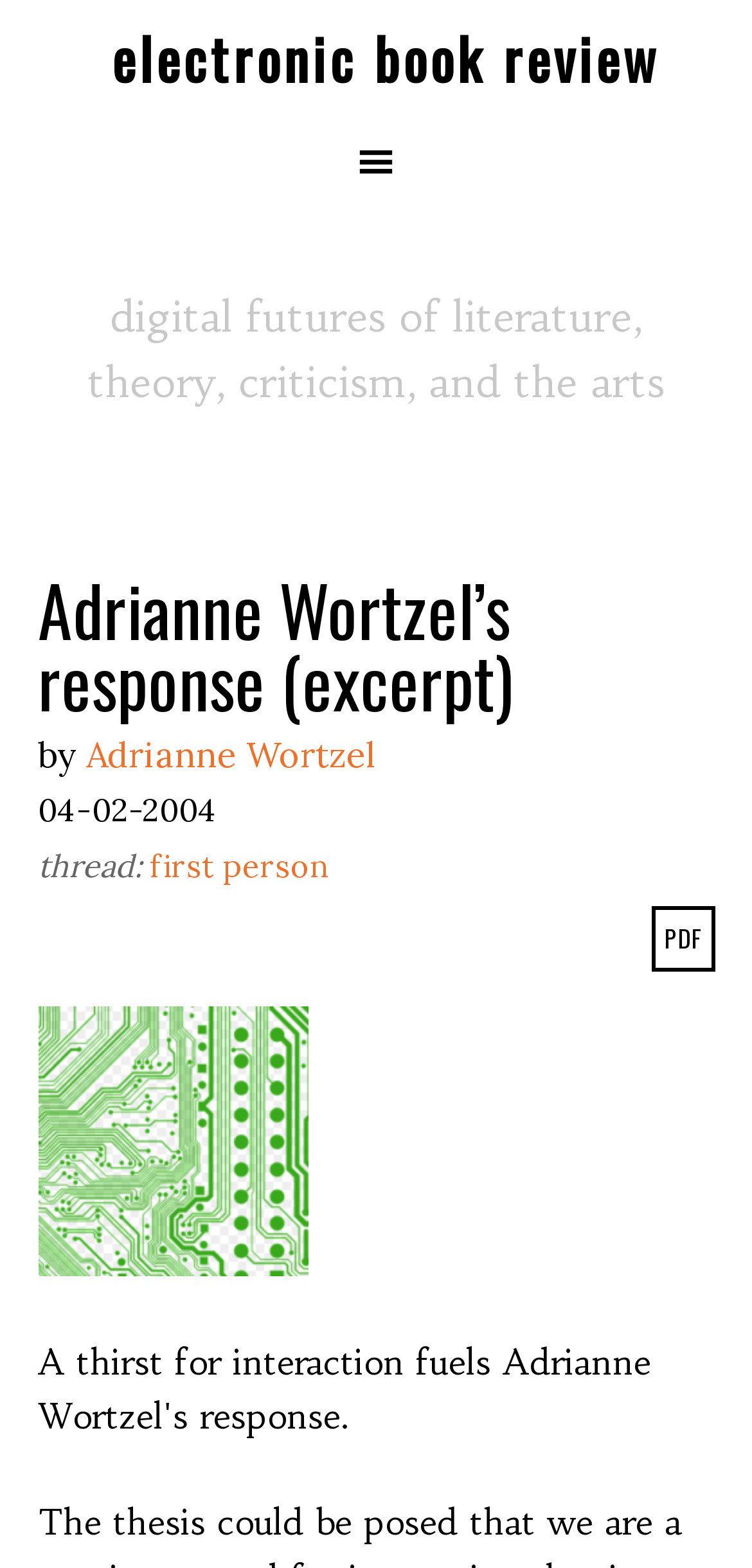What is the name of the author?
Refer to the screenshot and answer in one word or phrase.

Adrianne Wortzel